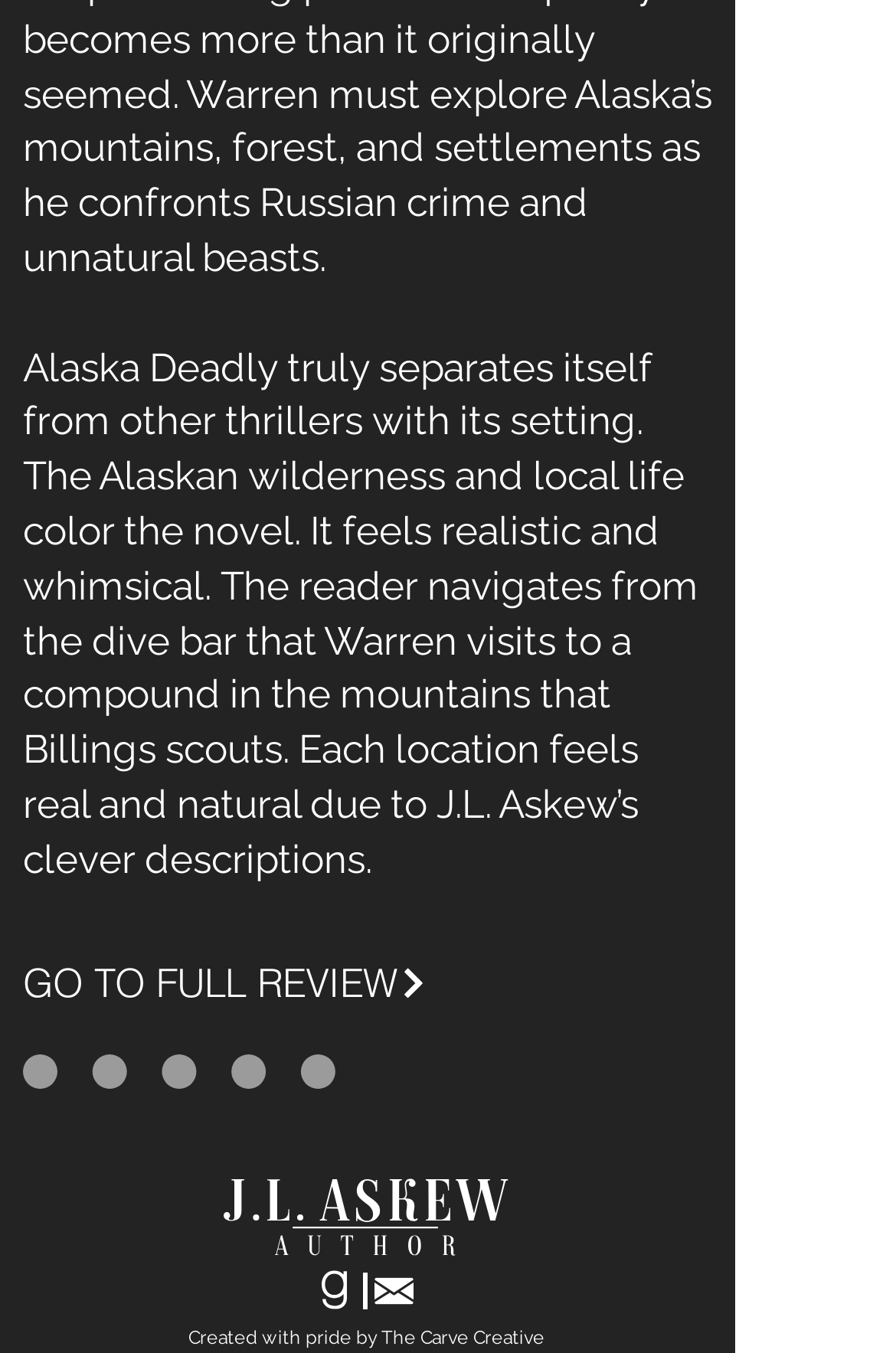Please respond to the question using a single word or phrase:
What is the purpose of the link 'GO TO FULL REVIEW'?

To read full review